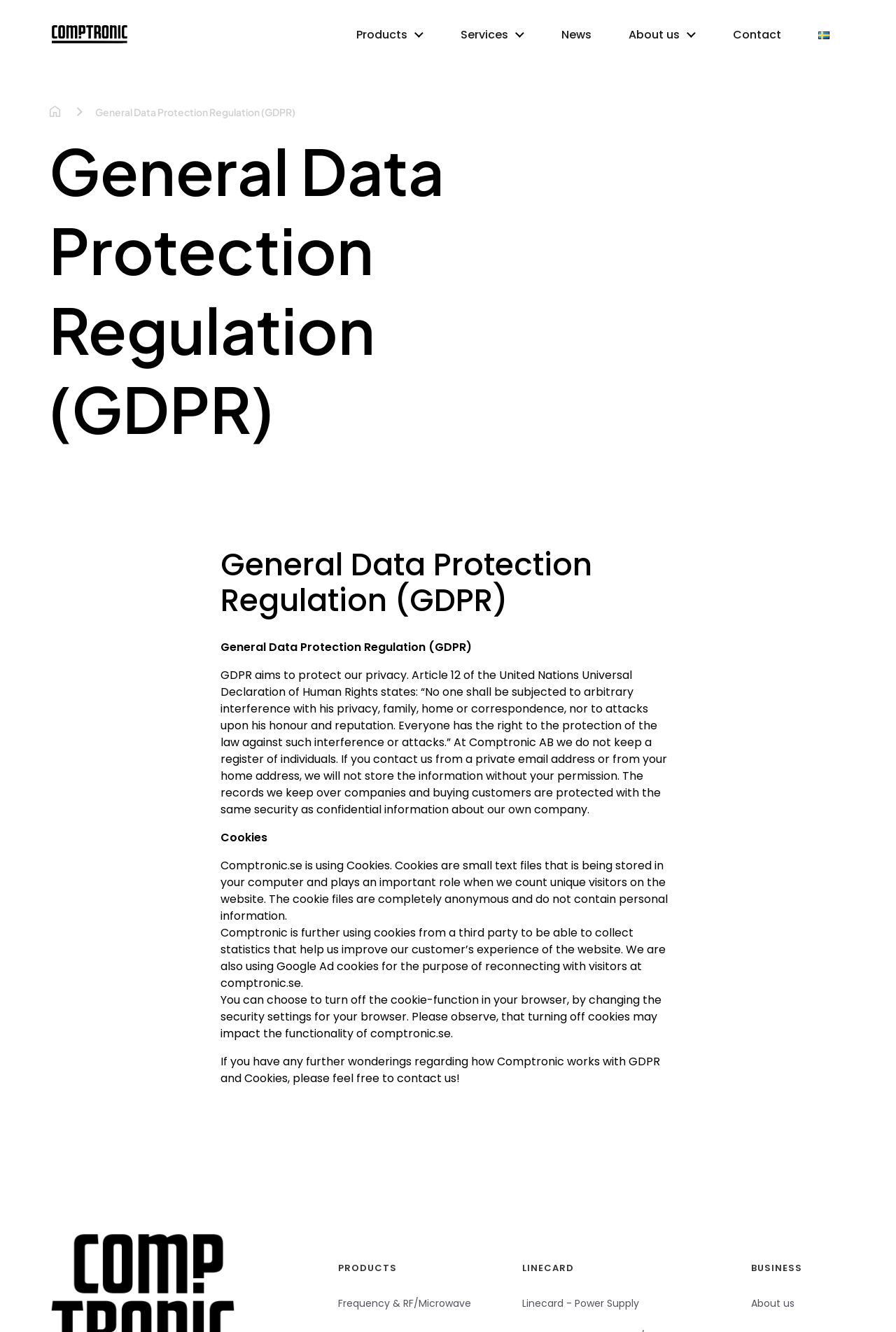Can you identify and provide the main heading of the webpage?

General Data Protection Regulation (GDPR)